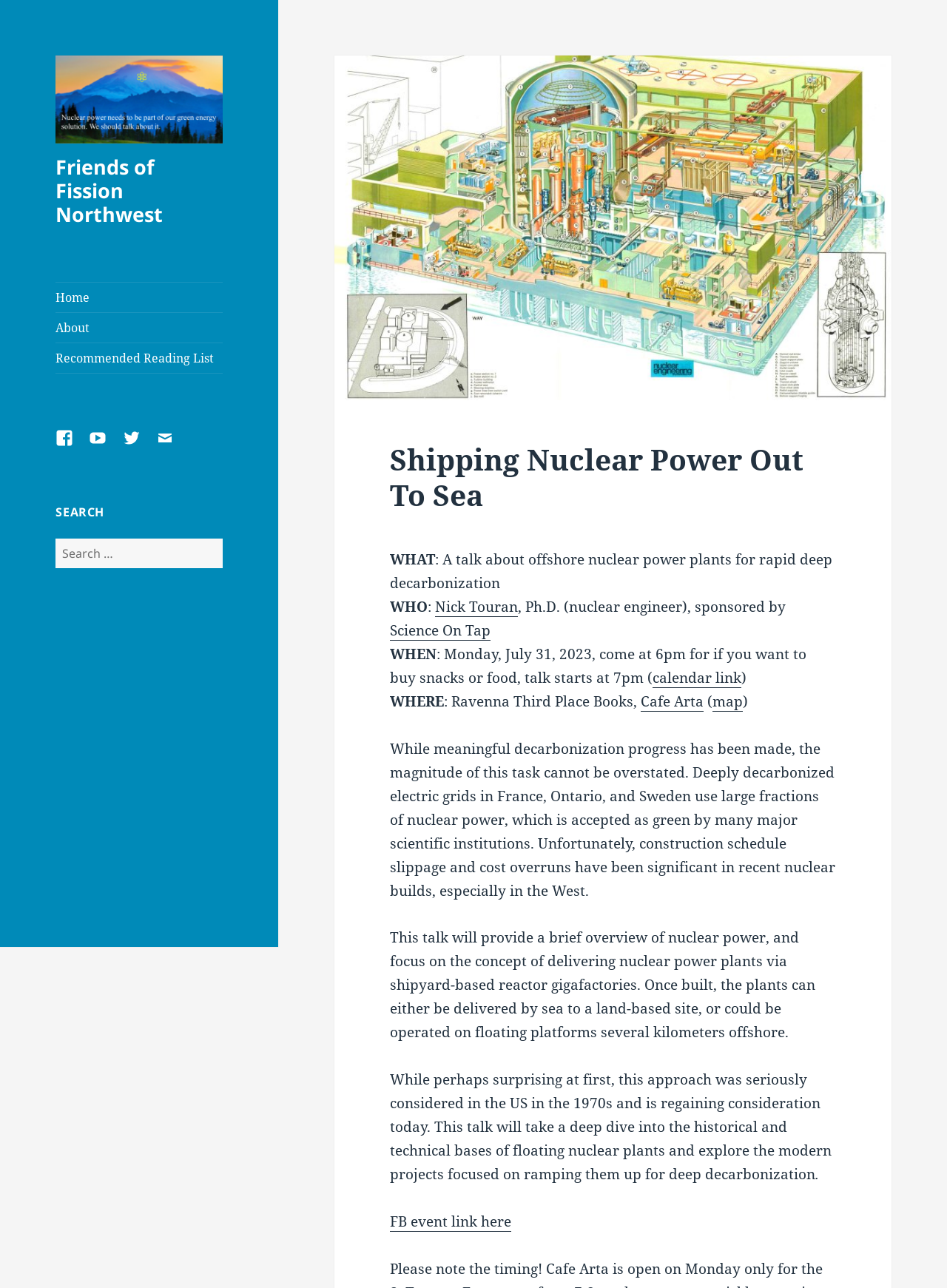Provide the bounding box coordinates, formatted as (top-left x, top-left y, bottom-right x, bottom-right y), with all values being floating point numbers between 0 and 1. Identify the bounding box of the UI element that matches the description: FB event link here

[0.412, 0.941, 0.54, 0.957]